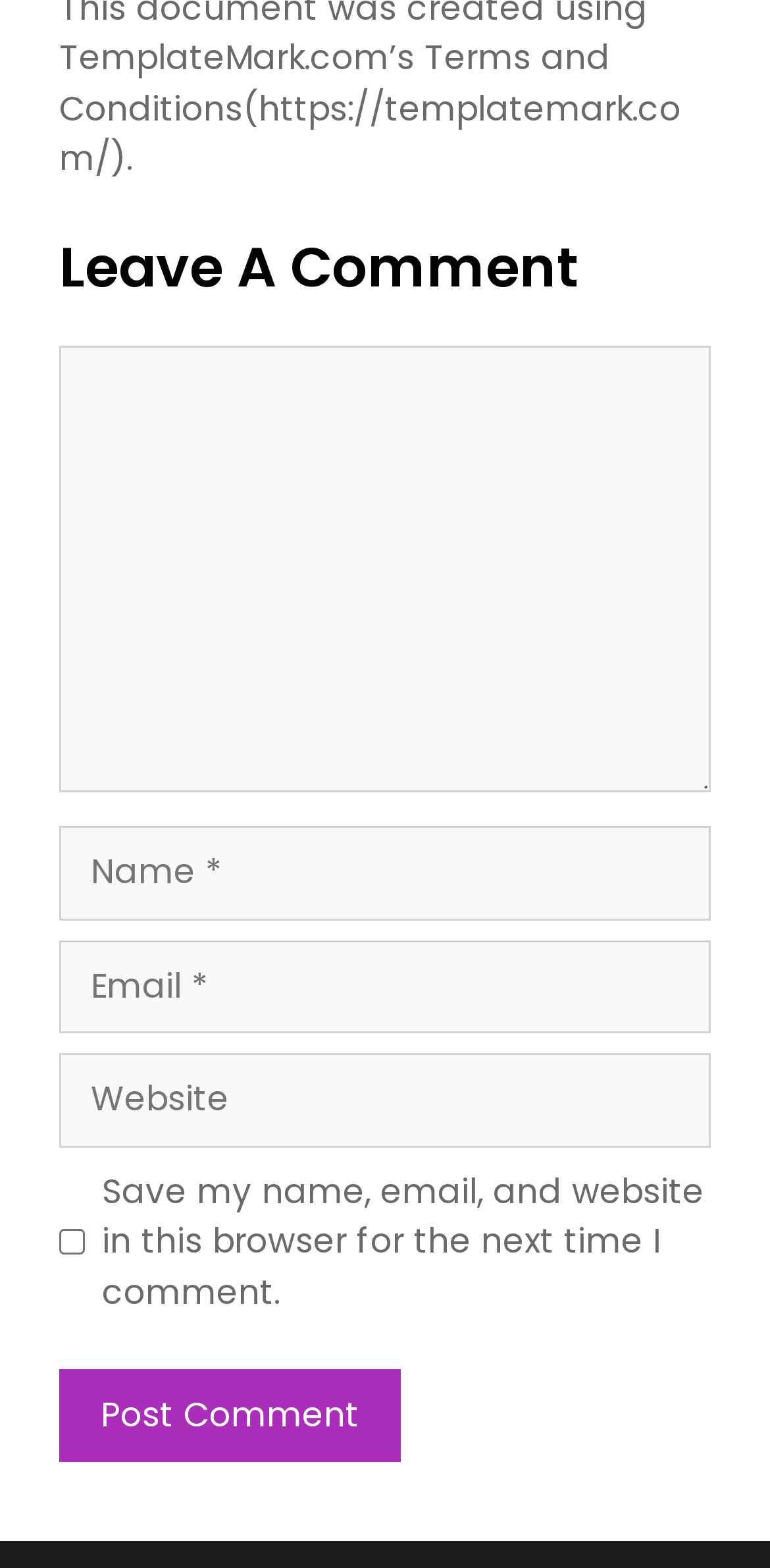For the given element description parent_node: Comment name="url" placeholder="Website", determine the bounding box coordinates of the UI element. The coordinates should follow the format (top-left x, top-left y, bottom-right x, bottom-right y) and be within the range of 0 to 1.

[0.077, 0.672, 0.923, 0.732]